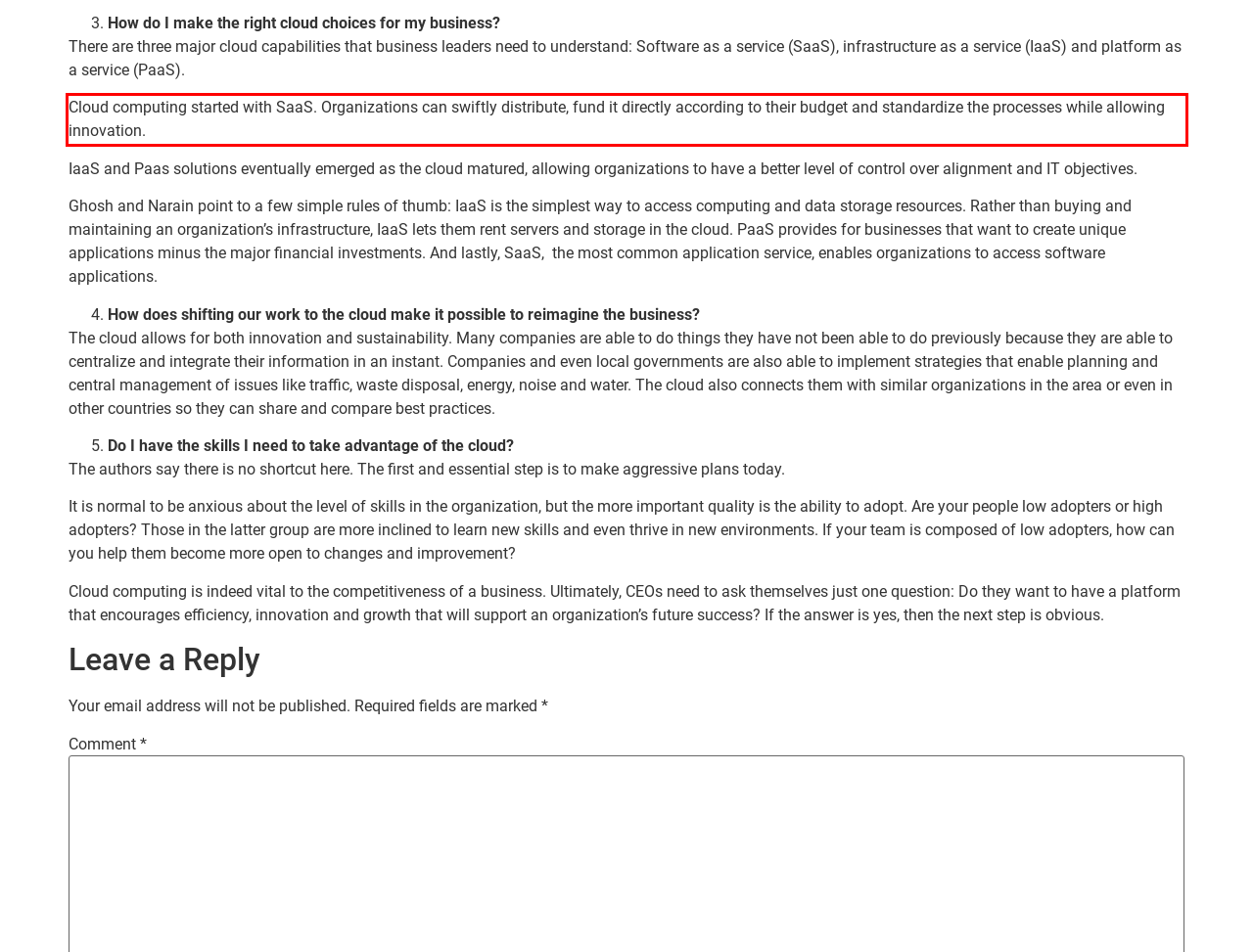The screenshot you have been given contains a UI element surrounded by a red rectangle. Use OCR to read and extract the text inside this red rectangle.

Cloud computing started with SaaS. Organizations can swiftly distribute, fund it directly according to their budget and standardize the processes while allowing innovation.